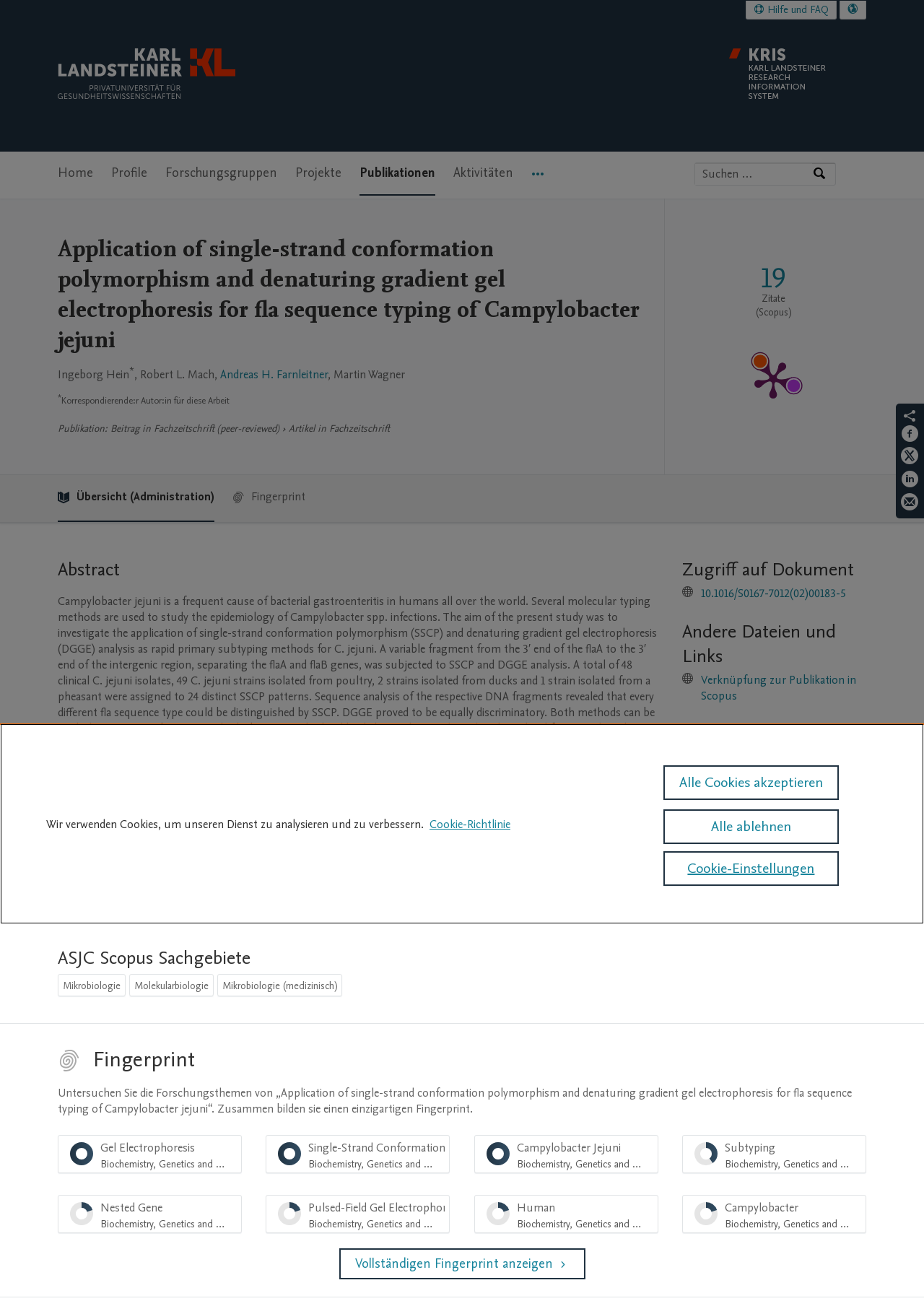Based on the element description: "Journal of Microbiological Methods", identify the UI element and provide its bounding box coordinates. Use four float numbers between 0 and 1, [left, top, right, bottom].

[0.286, 0.633, 0.454, 0.644]